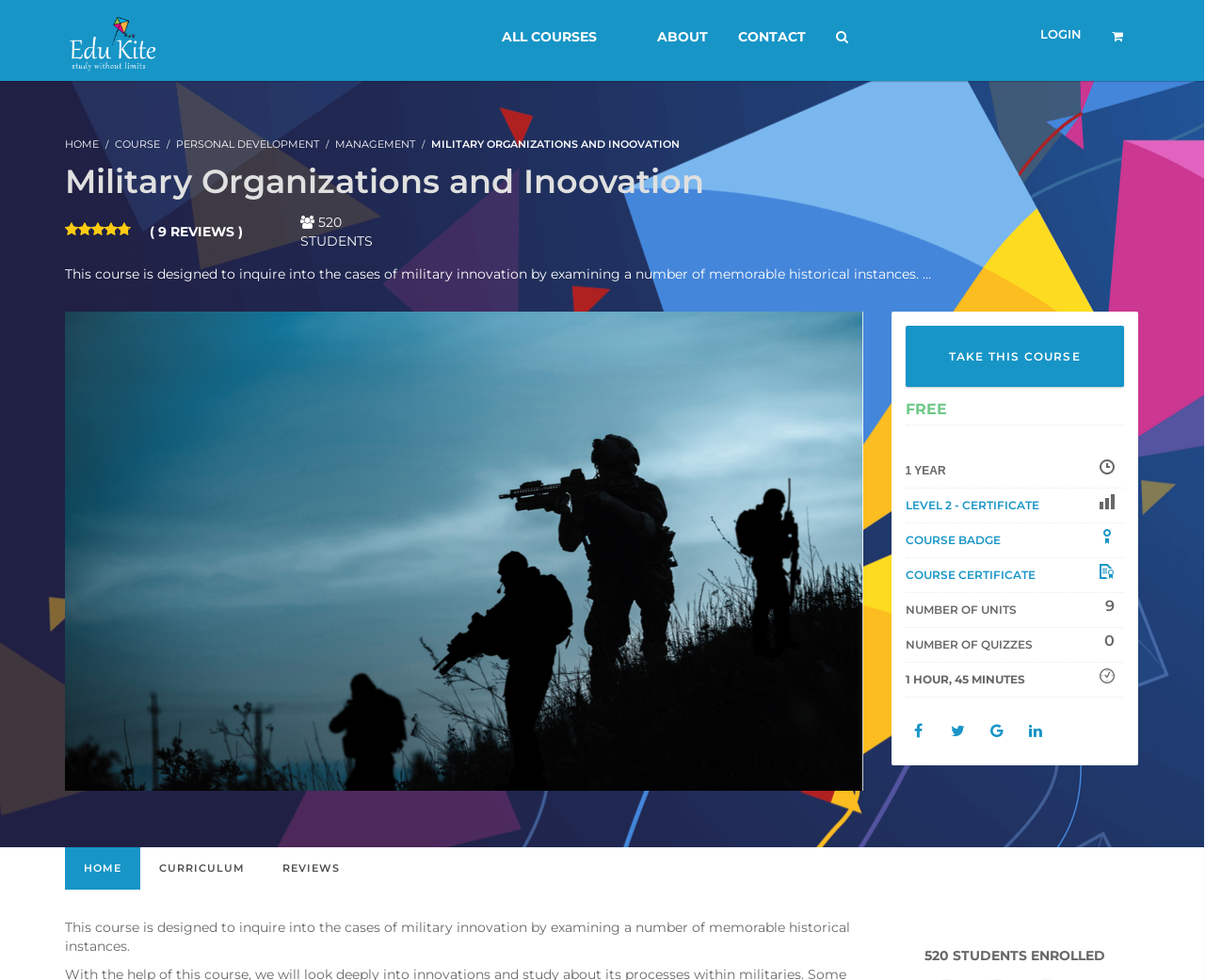Identify the bounding box coordinates for the element you need to click to achieve the following task: "Click on the 'LOGIN' button". The coordinates must be four float values ranging from 0 to 1, formatted as [left, top, right, bottom].

[0.859, 0.0, 0.902, 0.074]